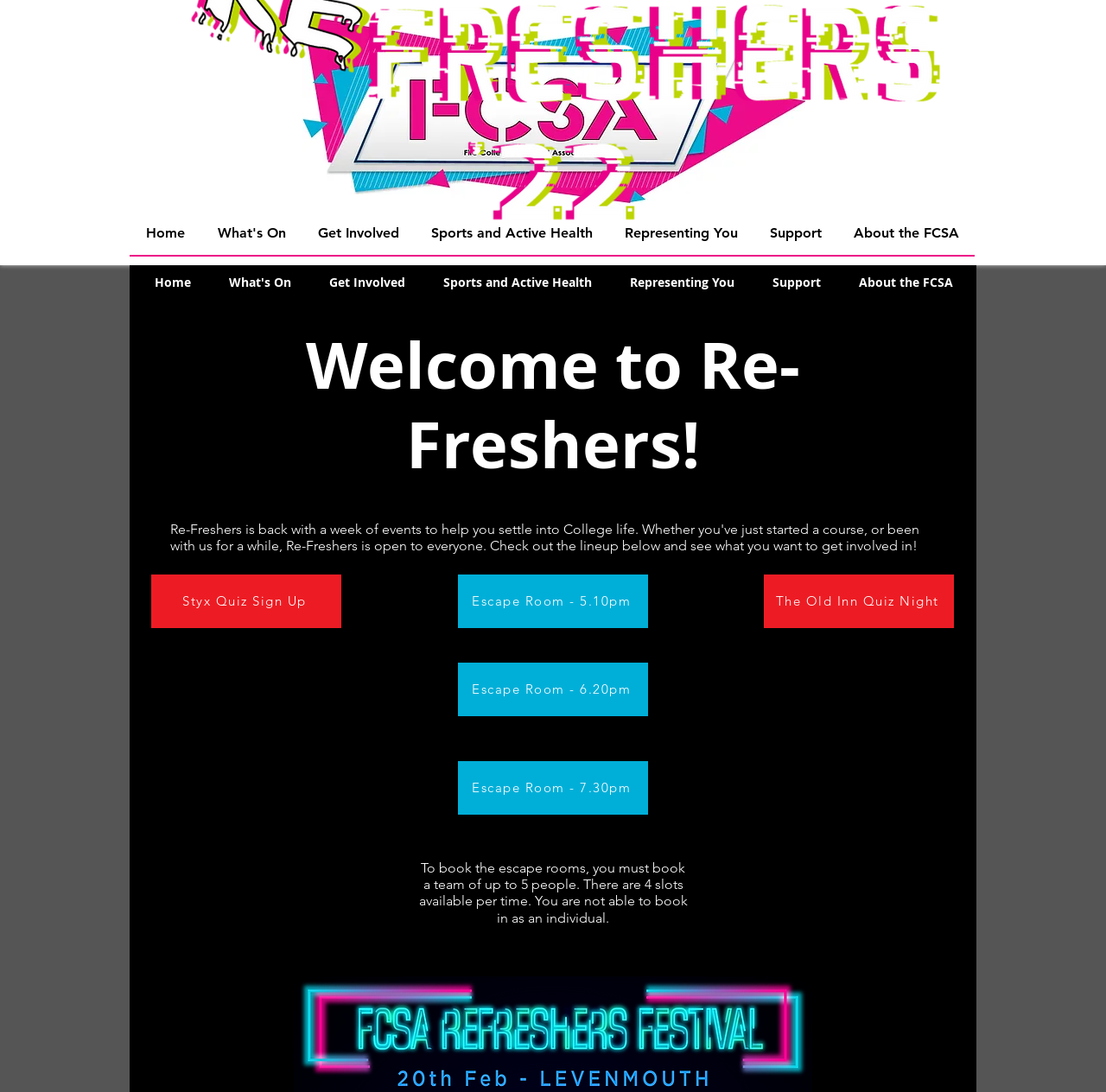Can you find the bounding box coordinates for the element that needs to be clicked to execute this instruction: "Click on Home"? The coordinates should be given as four float numbers between 0 and 1, i.e., [left, top, right, bottom].

[0.117, 0.194, 0.182, 0.233]